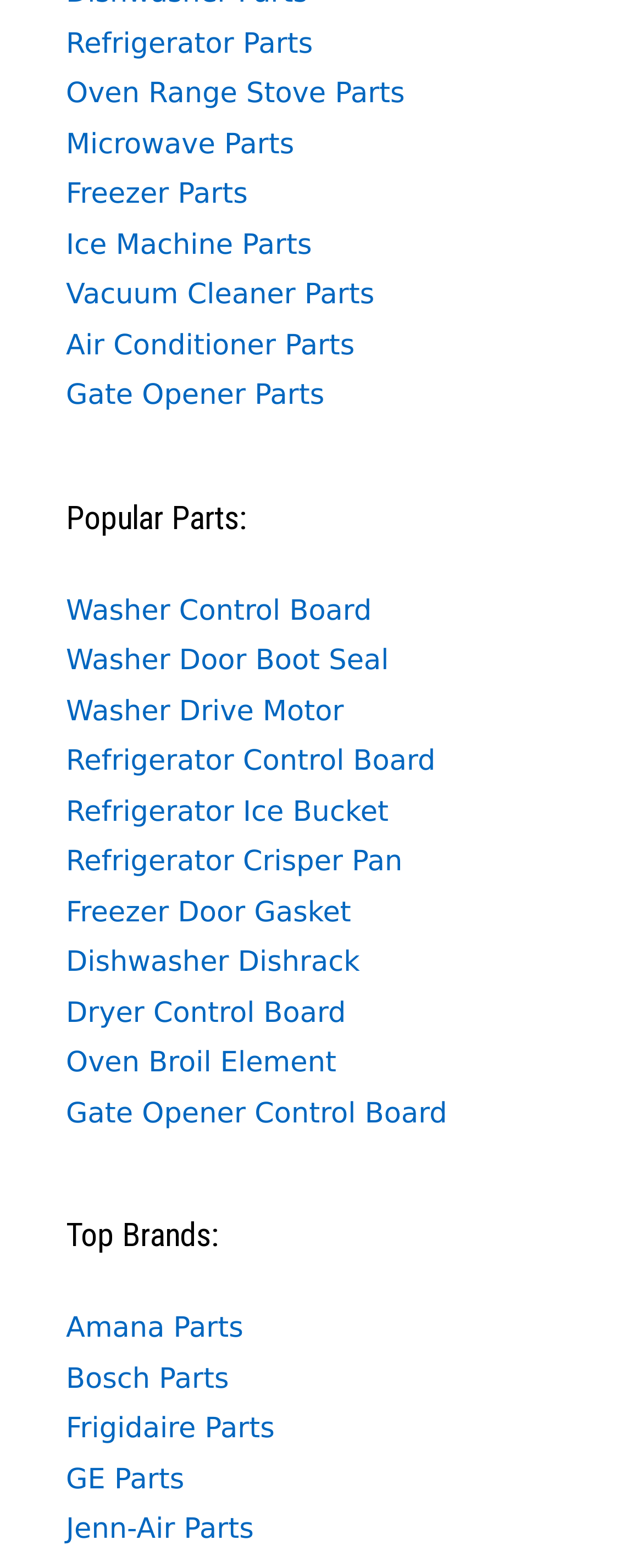What type of products are featured on this webpage? Refer to the image and provide a one-word or short phrase answer.

Appliance parts